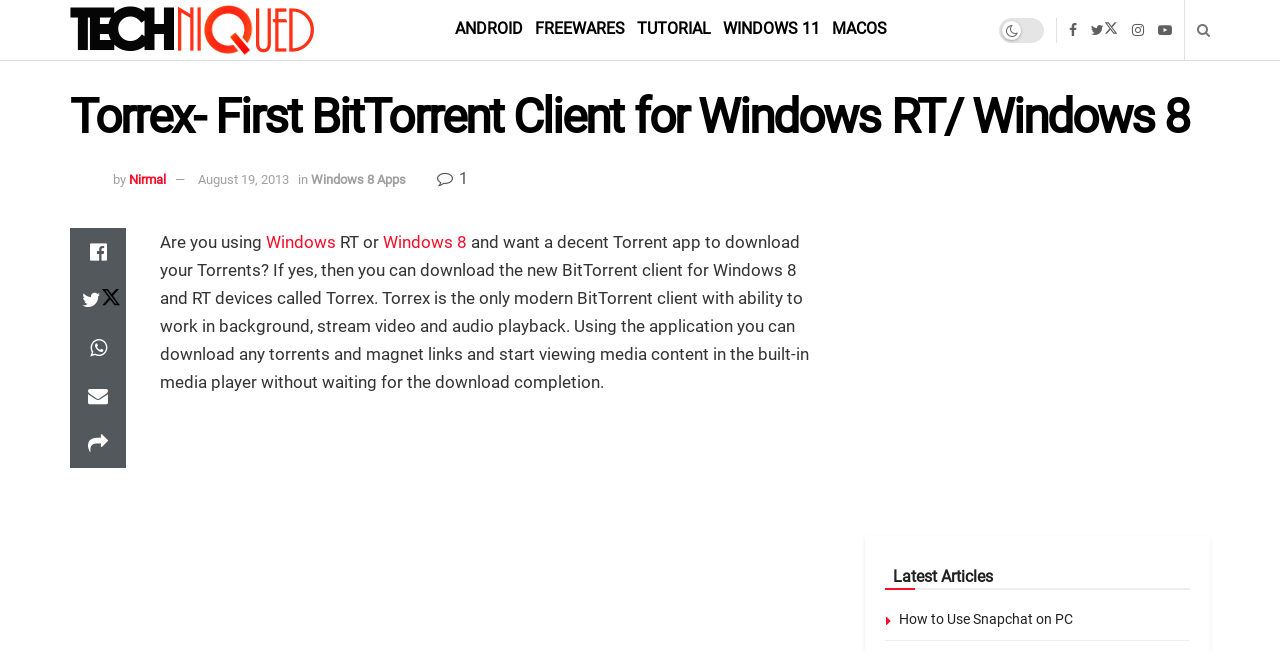Predict the bounding box of the UI element that fits this description: "Android".

[0.355, 0.02, 0.408, 0.068]